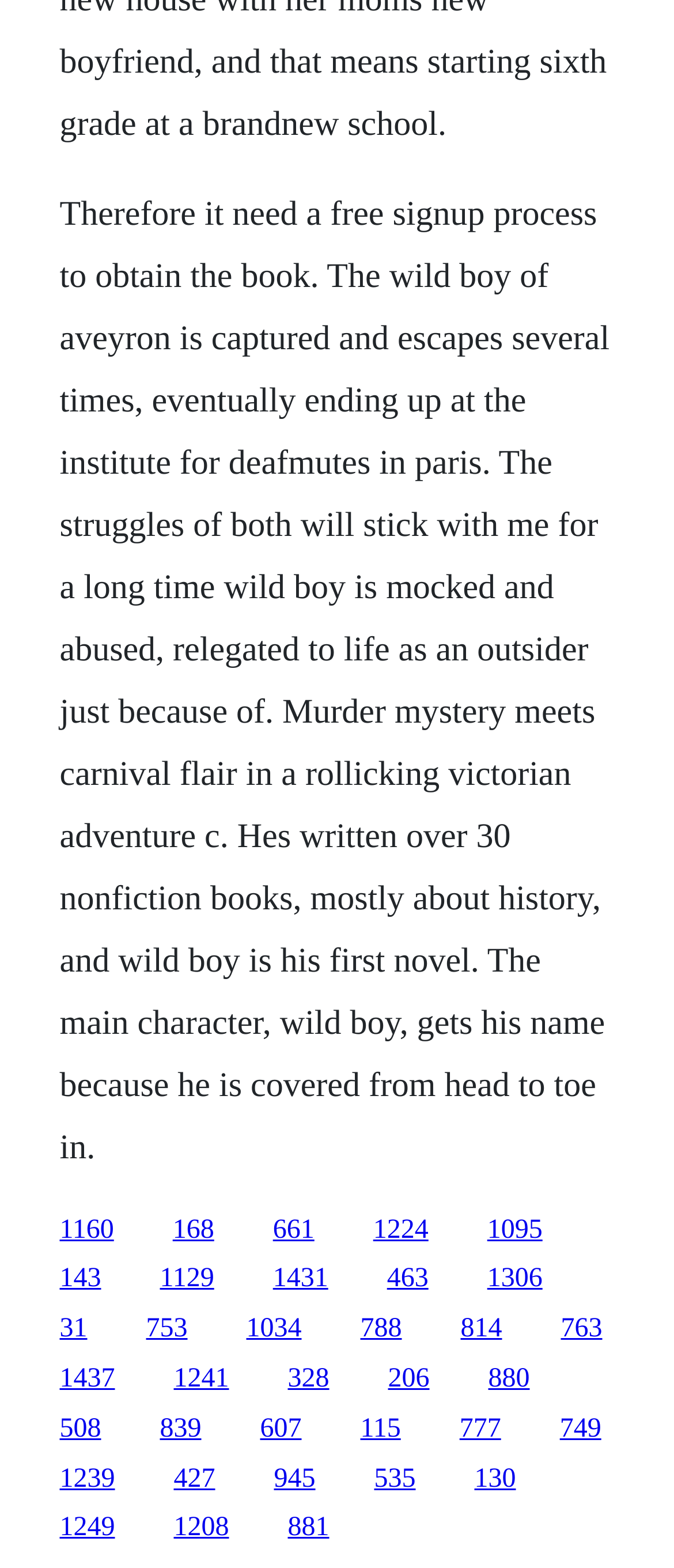Using the information in the image, could you please answer the following question in detail:
What is the name of the main character?

The main character's name is mentioned in the text as 'Wild Boy', which is described as a person covered from head to toe.